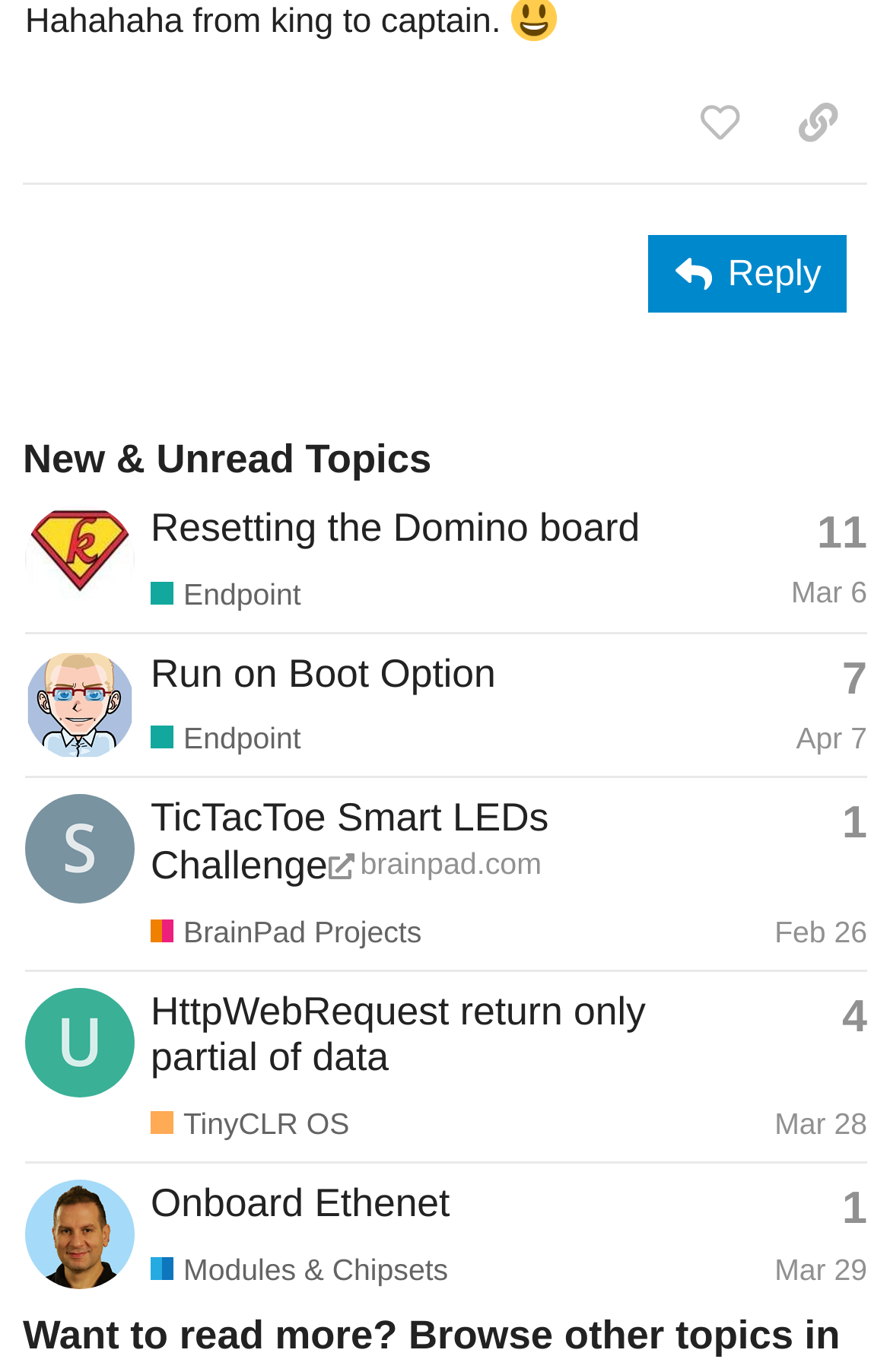How many replies does the topic 'Run on Boot Option' have?
Give a detailed and exhaustive answer to the question.

I found the gridcell element containing the topic 'Run on Boot Option' and looked for the generic element with the text 'This topic has 7 replies', which indicates that the topic has 7 replies.